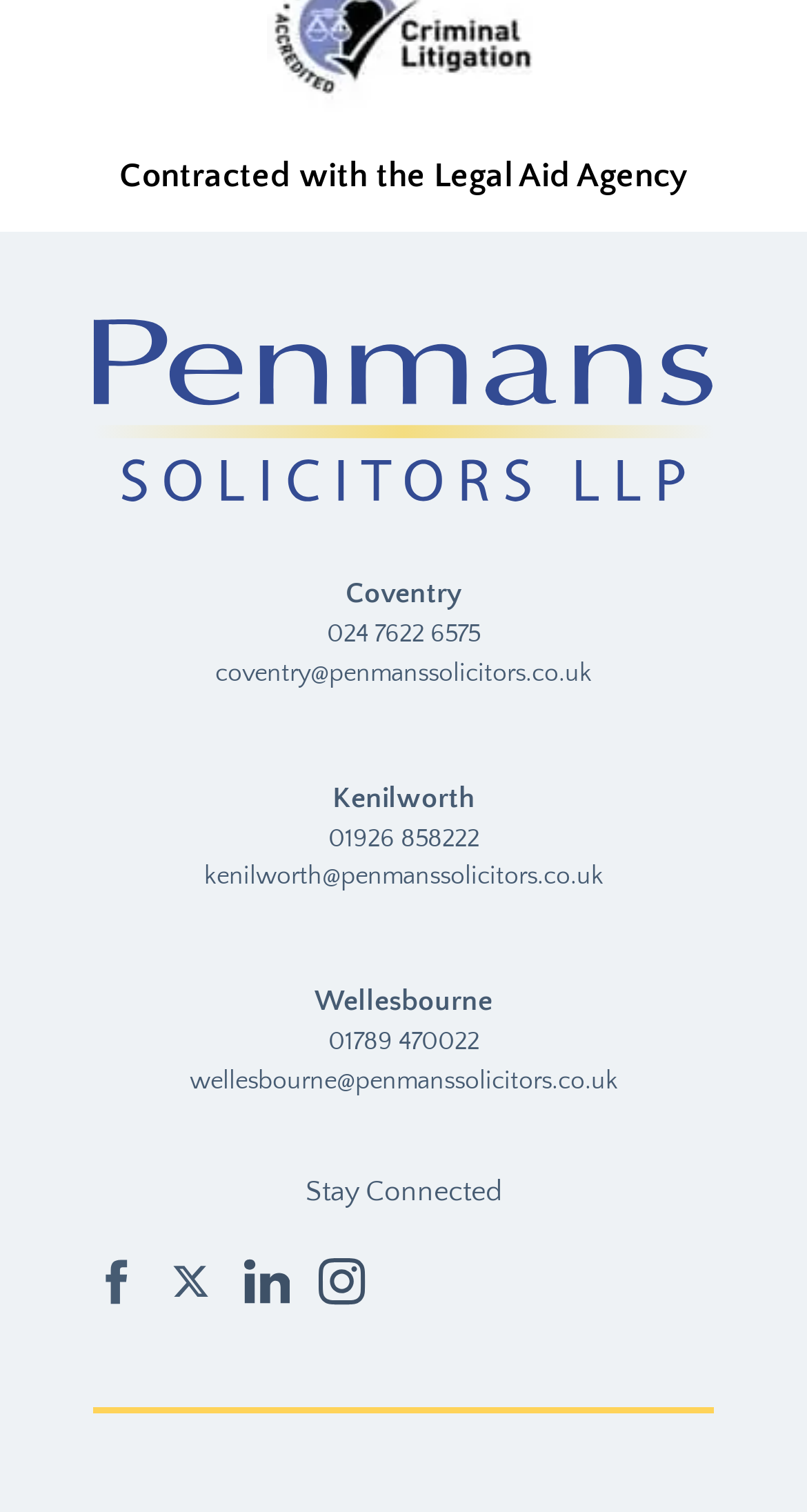Identify the bounding box coordinates of the clickable region necessary to fulfill the following instruction: "Click Penmans Logo". The bounding box coordinates should be four float numbers between 0 and 1, i.e., [left, top, right, bottom].

[0.115, 0.211, 0.885, 0.333]